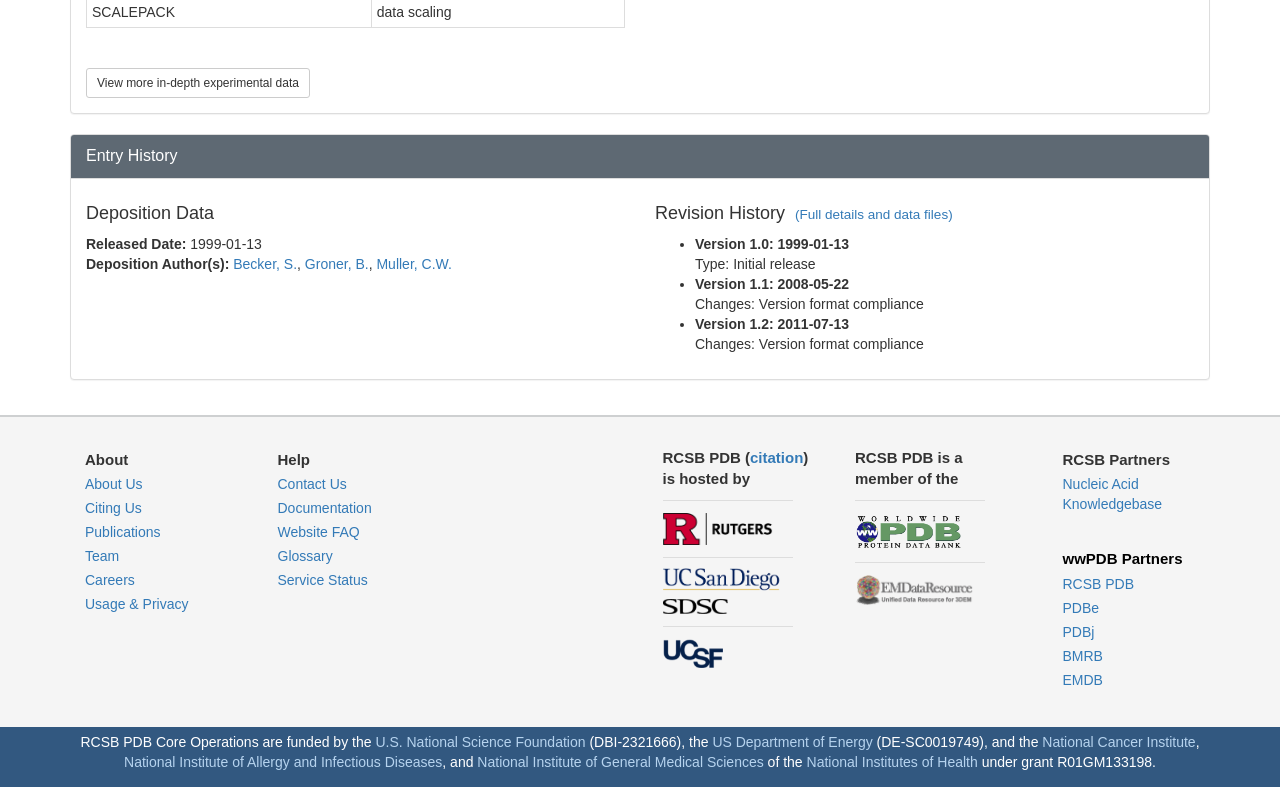Using the provided description alt="San Diego Supercomputer Center logo", find the bounding box coordinates for the UI element. Provide the coordinates in (top-left x, top-left y, bottom-right x, bottom-right y) format, ensuring all values are between 0 and 1.

[0.518, 0.76, 0.568, 0.78]